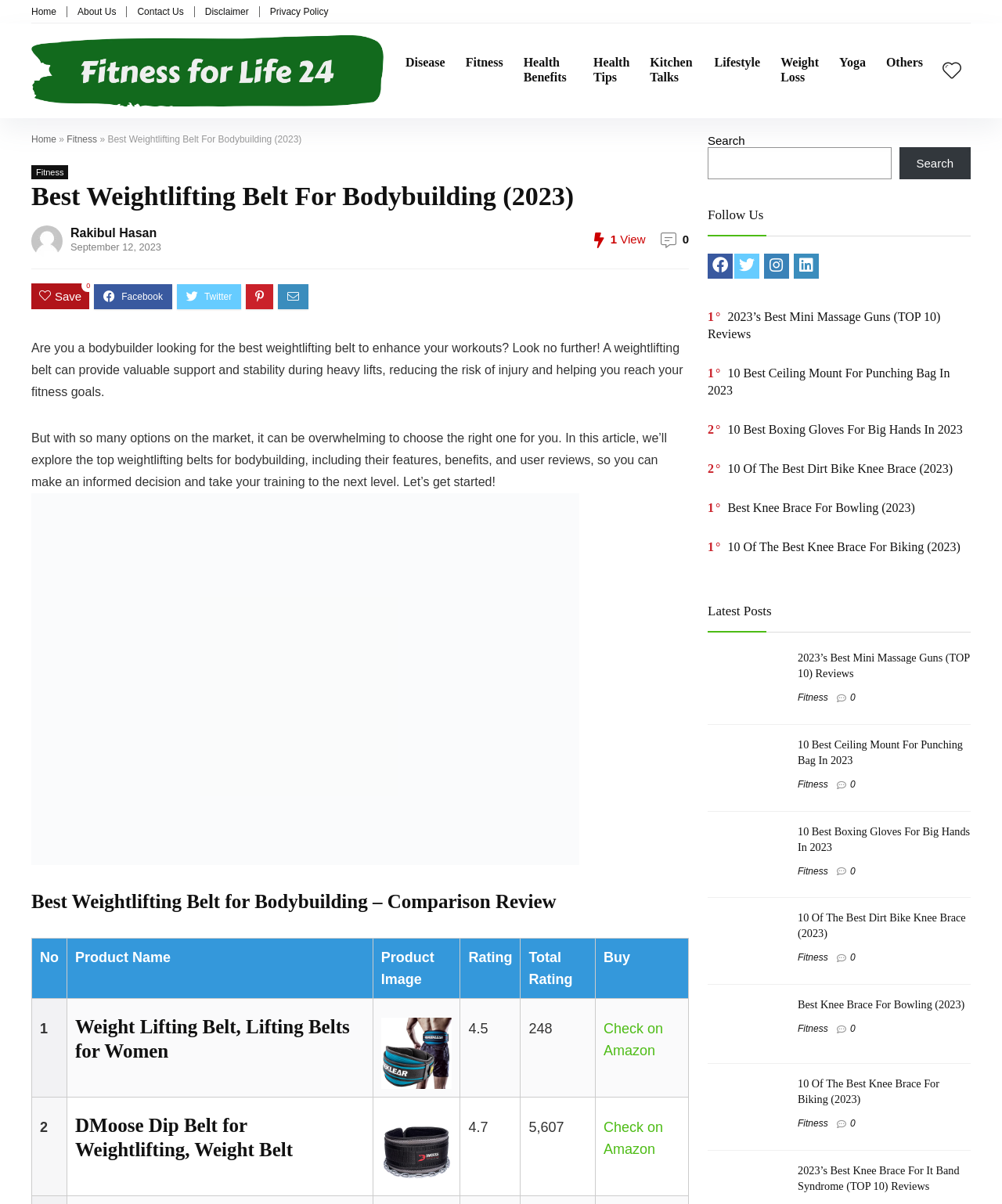Identify the bounding box coordinates necessary to click and complete the given instruction: "view Gallery".

None